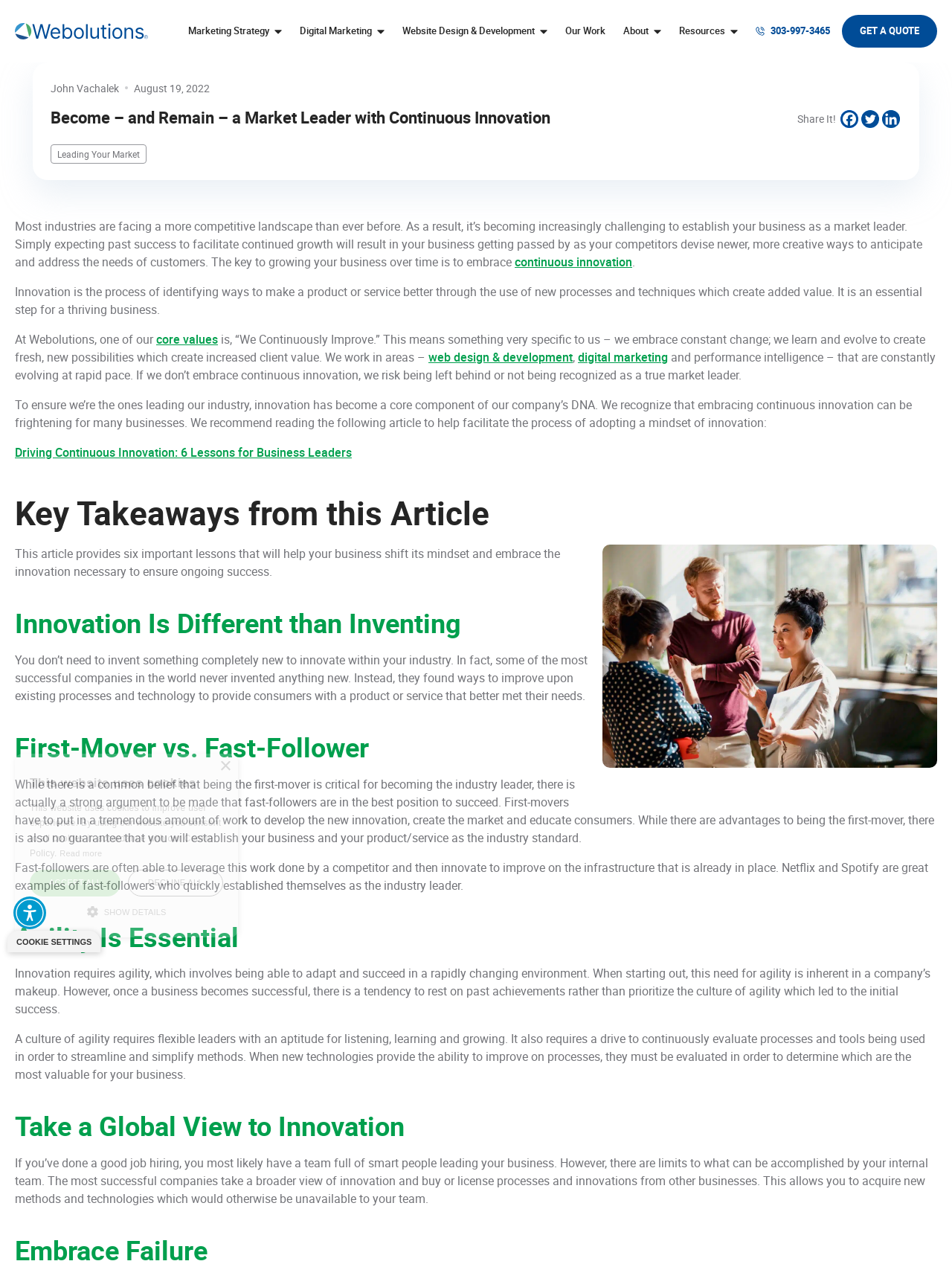Identify the bounding box coordinates for the region of the element that should be clicked to carry out the instruction: "Learn about Marketing Strategy". The bounding box coordinates should be four float numbers between 0 and 1, i.e., [left, top, right, bottom].

[0.191, 0.0, 0.296, 0.049]